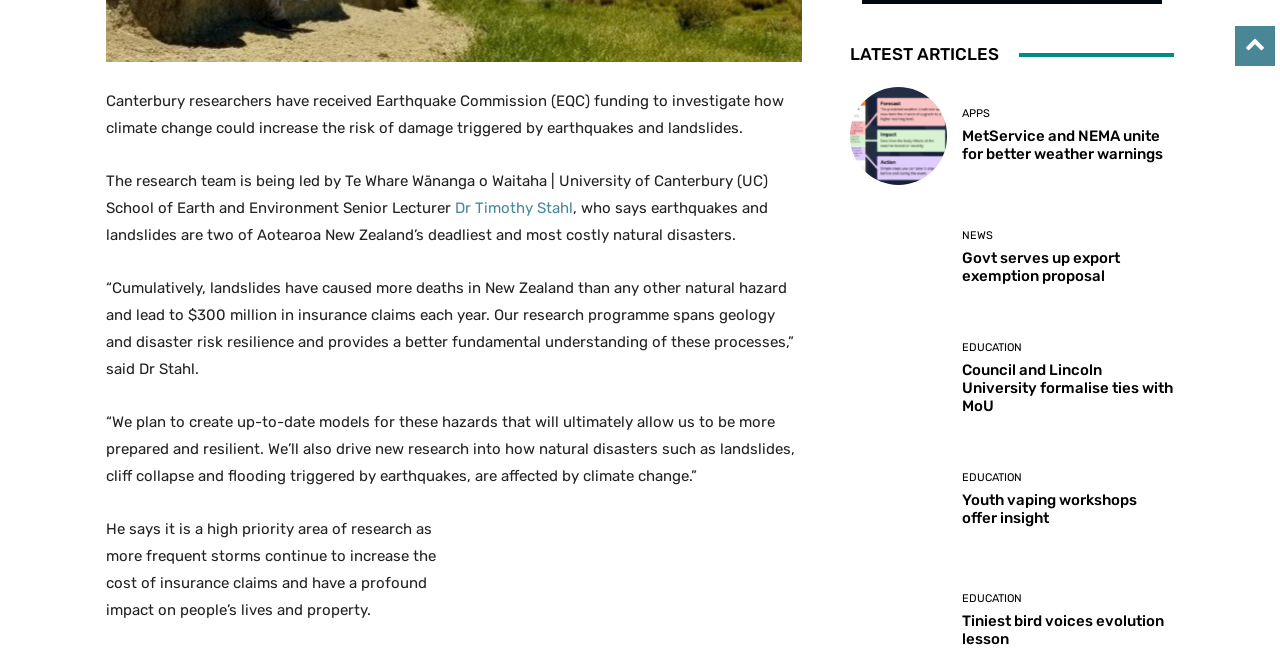Determine the bounding box for the UI element as described: "Dr Timothy Stahl". The coordinates should be represented as four float numbers between 0 and 1, formatted as [left, top, right, bottom].

[0.355, 0.304, 0.448, 0.331]